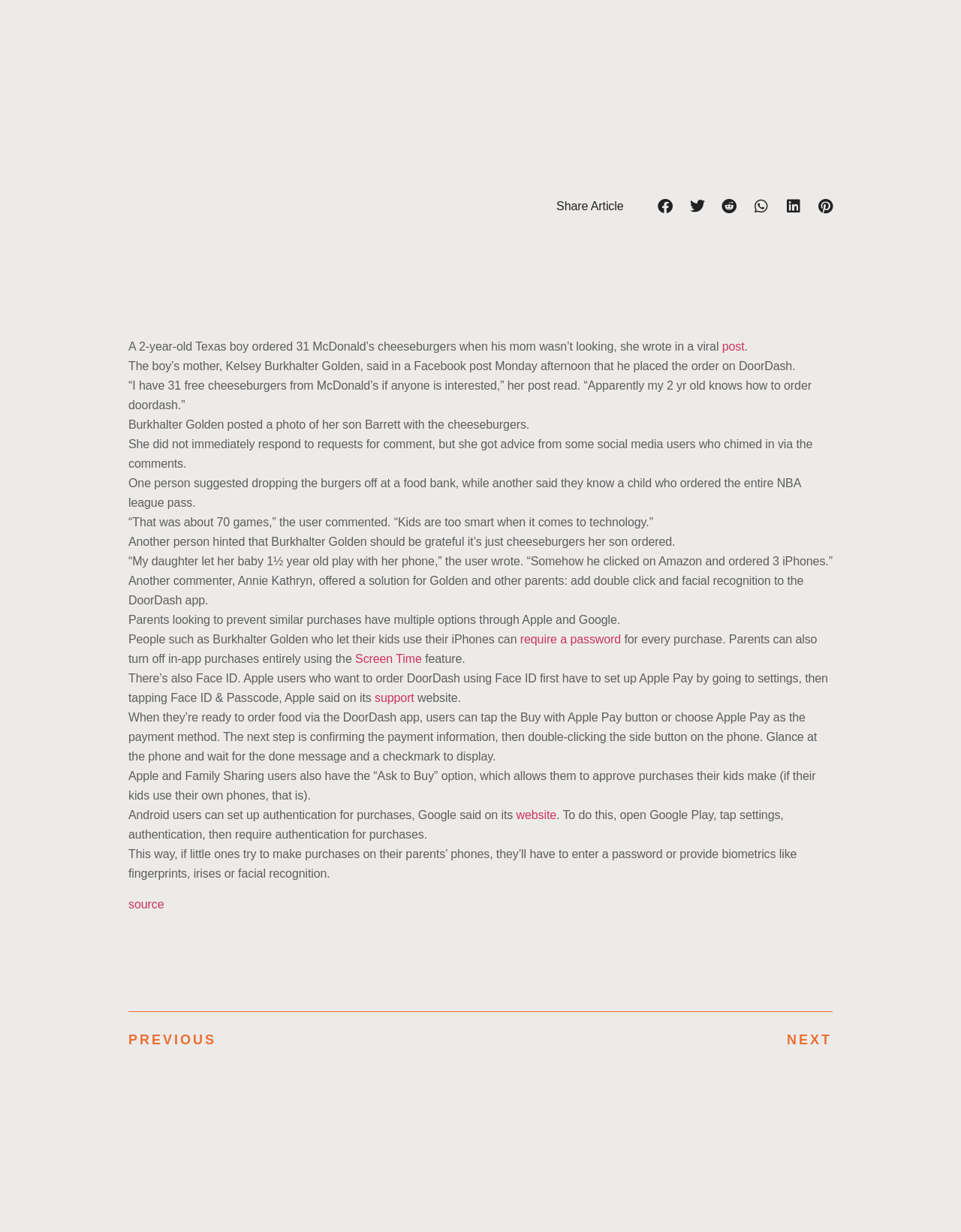Indicate the bounding box coordinates of the element that needs to be clicked to satisfy the following instruction: "Go to previous page". The coordinates should be four float numbers between 0 and 1, i.e., [left, top, right, bottom].

[0.134, 0.836, 0.5, 0.853]